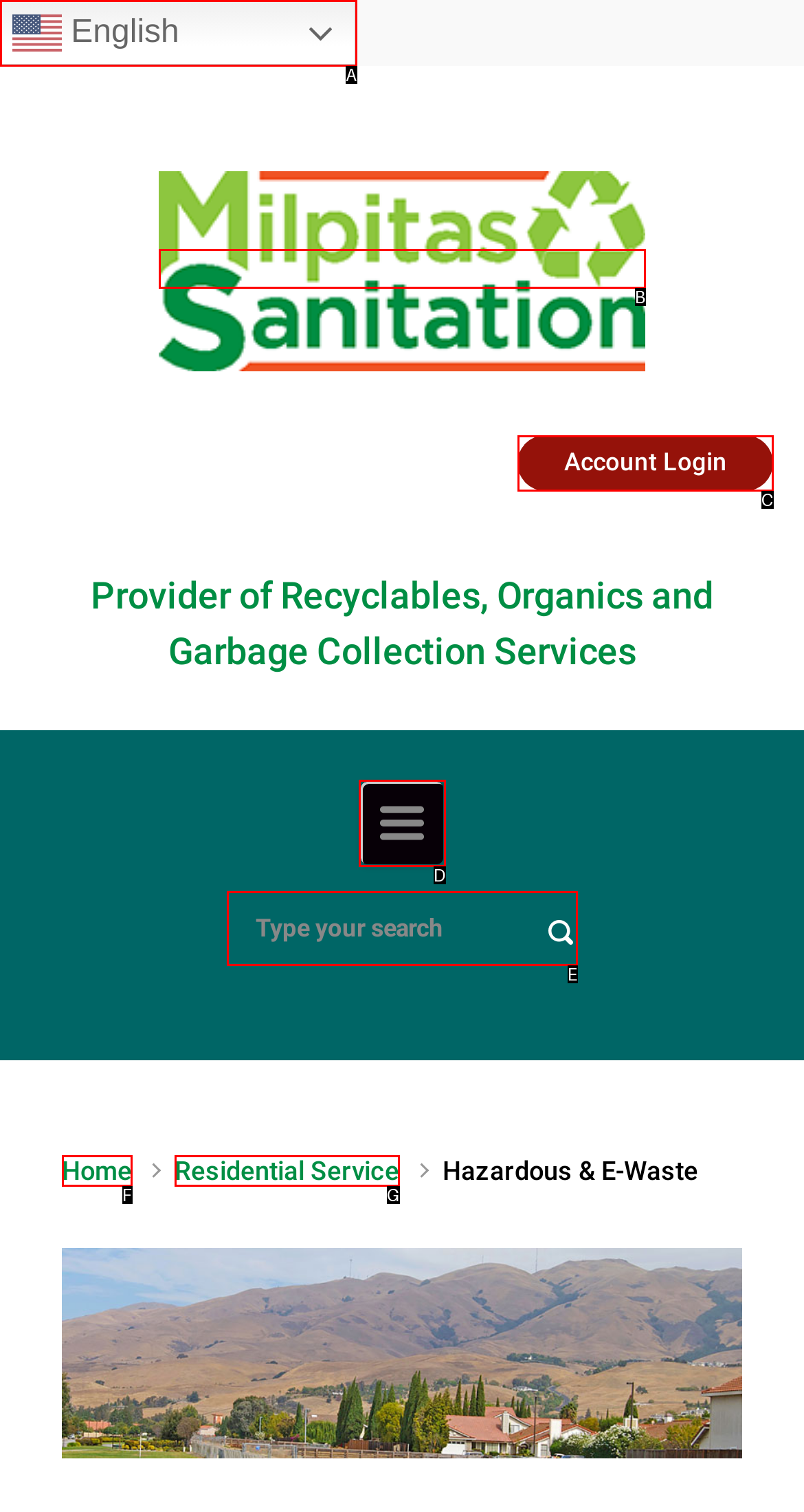Determine which option fits the element description: X-Plane 12
Answer with the option’s letter directly.

None